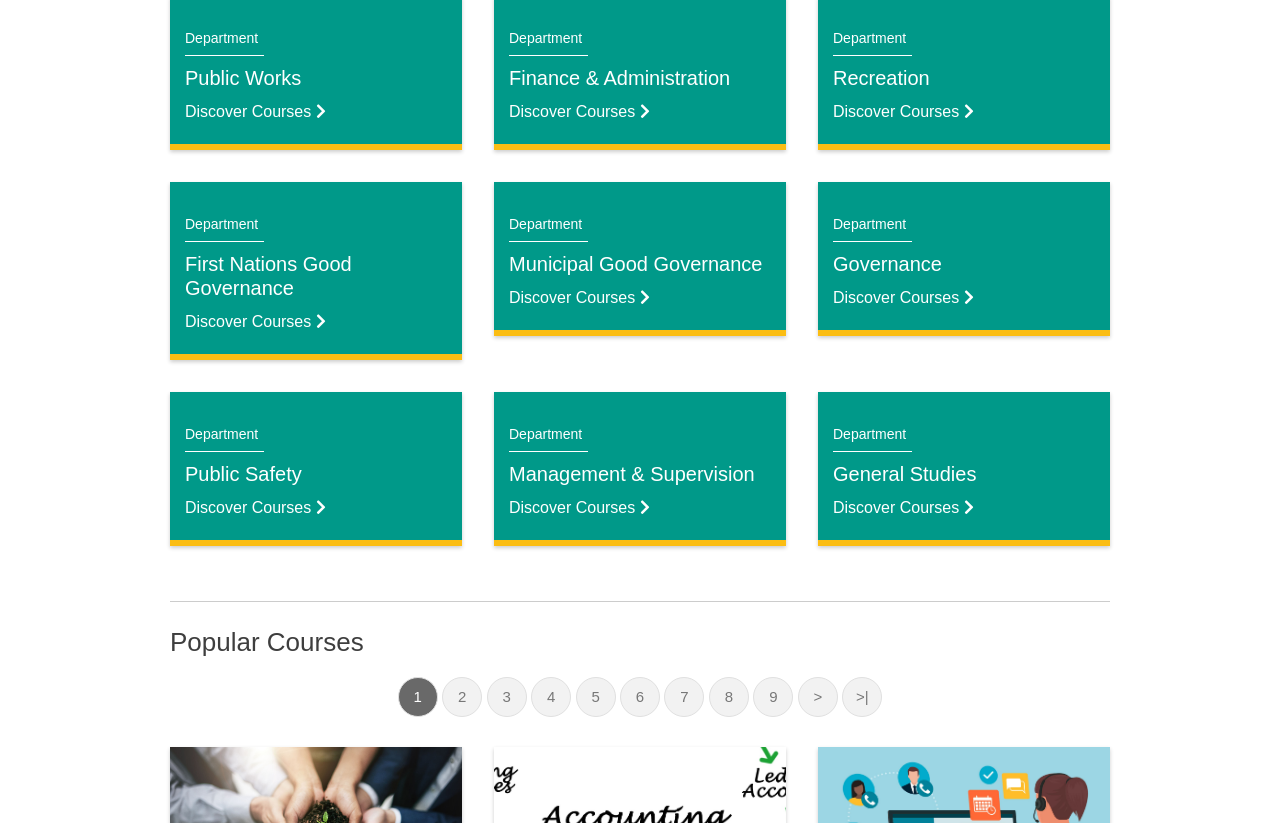Extract the bounding box of the UI element described as: "DepartmentManagement & Supervision Discover Courses".

[0.386, 0.476, 0.614, 0.663]